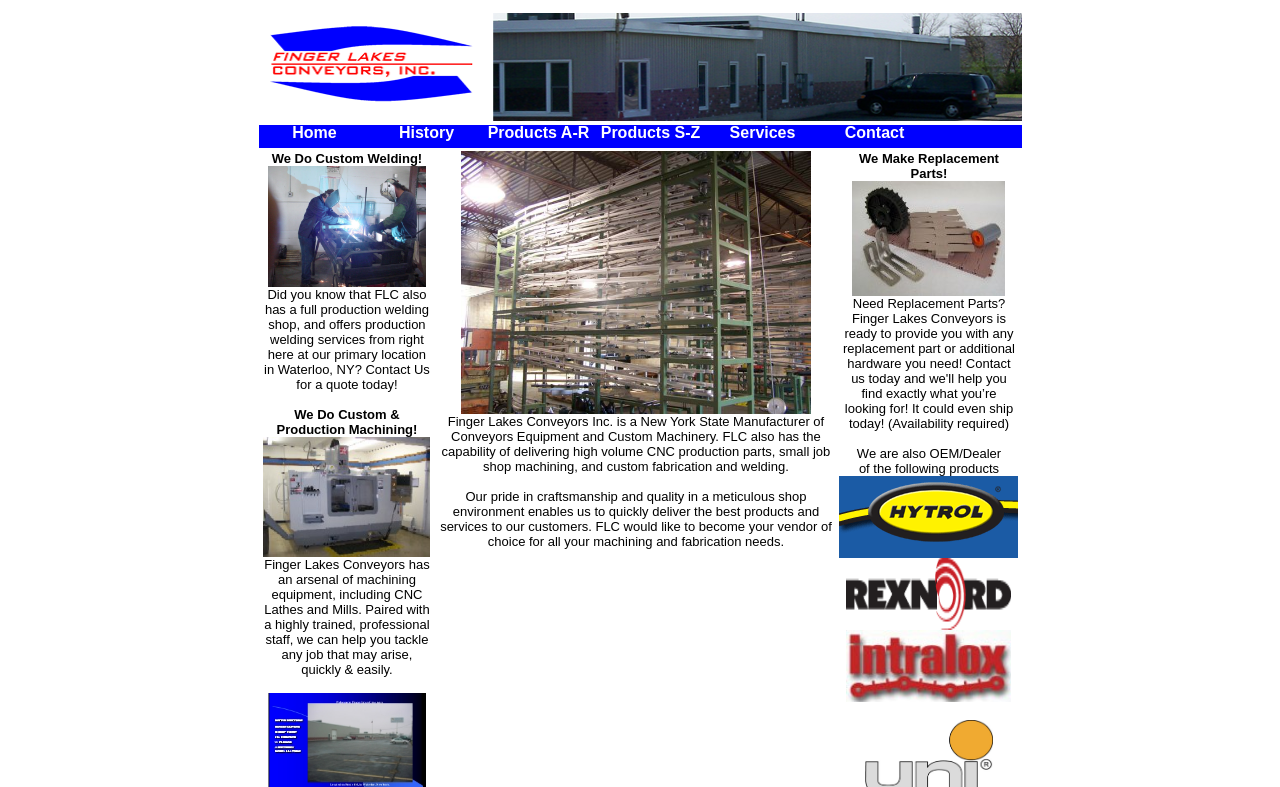Give a short answer to this question using one word or a phrase:
What is the company name?

Finger Lakes Conveyors